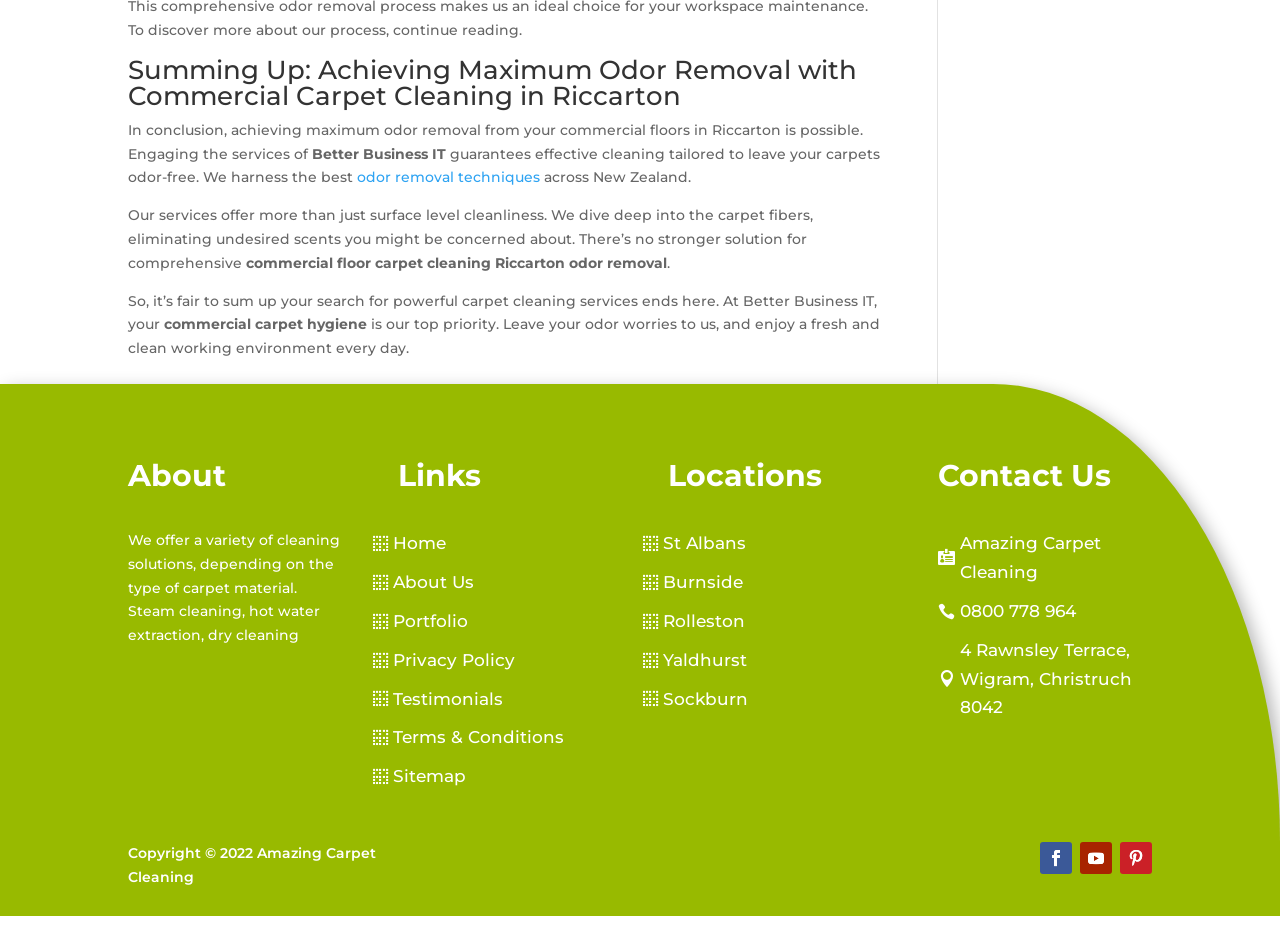What is the purpose of the company's services?
Examine the webpage screenshot and provide an in-depth answer to the question.

The webpage text states that the company's services are designed to 'leave your odor worries to us, and enjoy a fresh and clean working environment every day'. This suggests that the purpose of their services is to provide a clean and fresh environment for their clients.